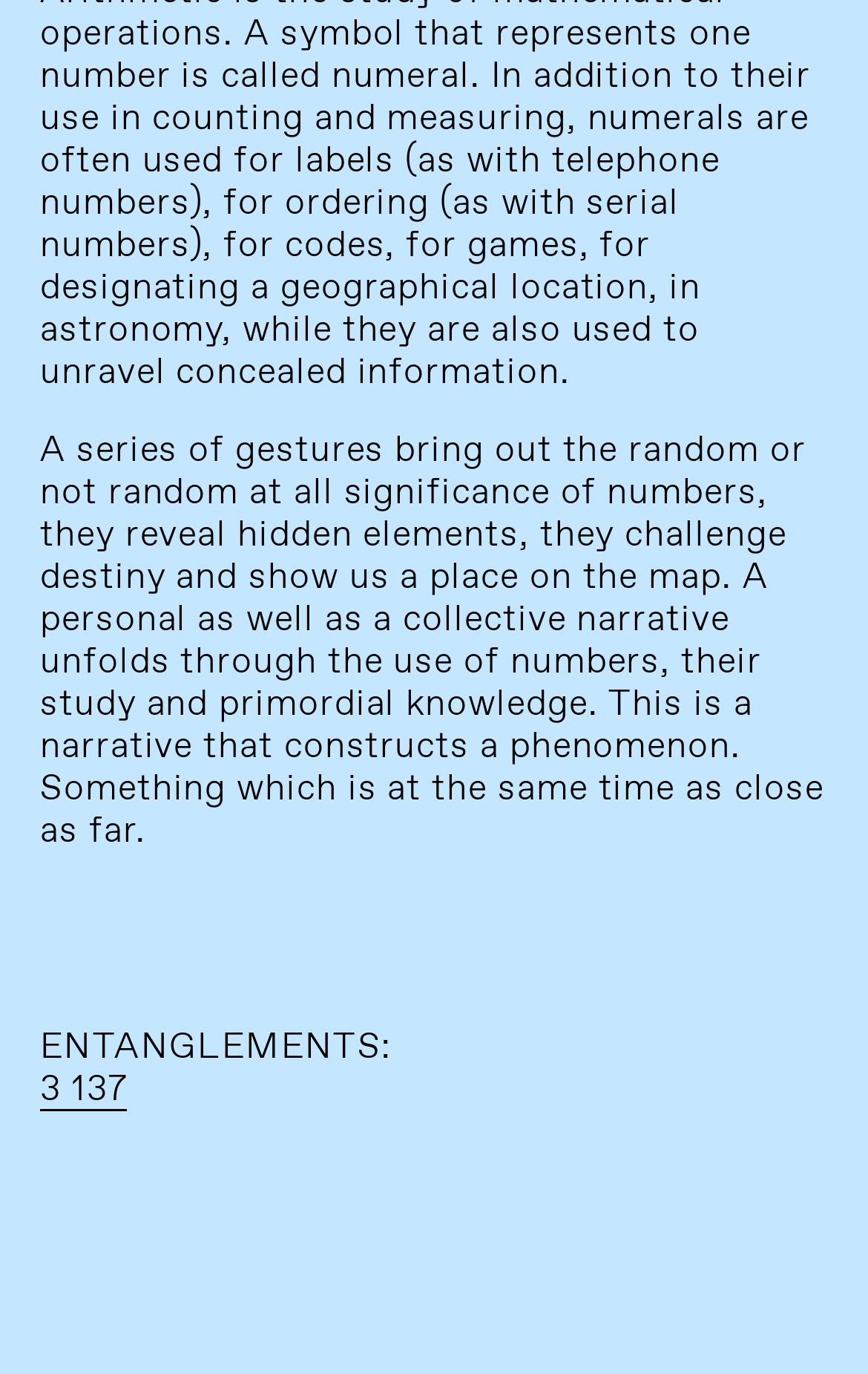Refer to the element description 3 137 and identify the corresponding bounding box in the screenshot. Format the coordinates as (top-left x, top-left y, bottom-right x, bottom-right y) with values in the range of 0 to 1.

[0.046, 0.781, 0.147, 0.809]